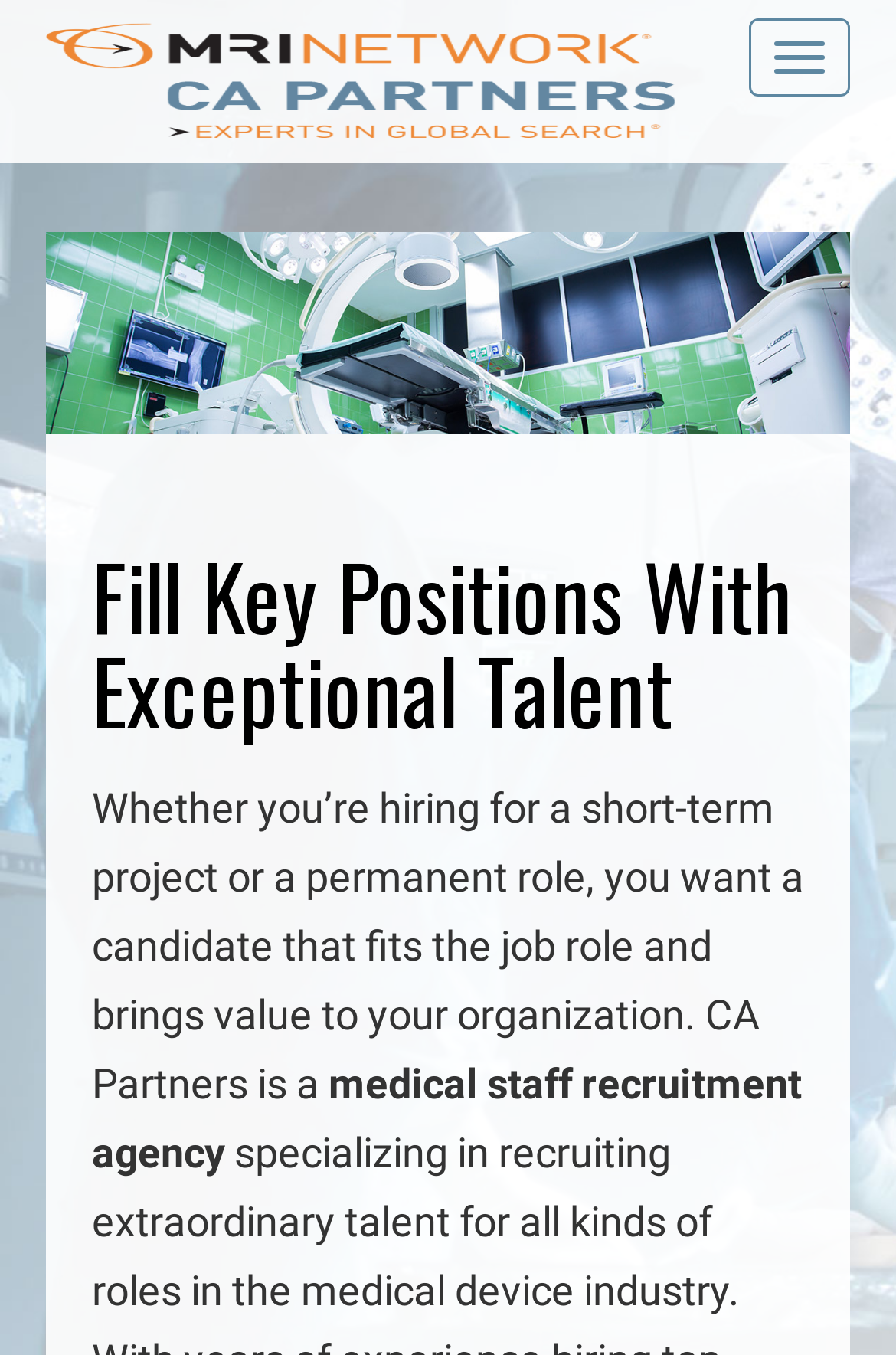What is the benefit of using CA Partners?
Refer to the screenshot and respond with a concise word or phrase.

Find candidates that bring value